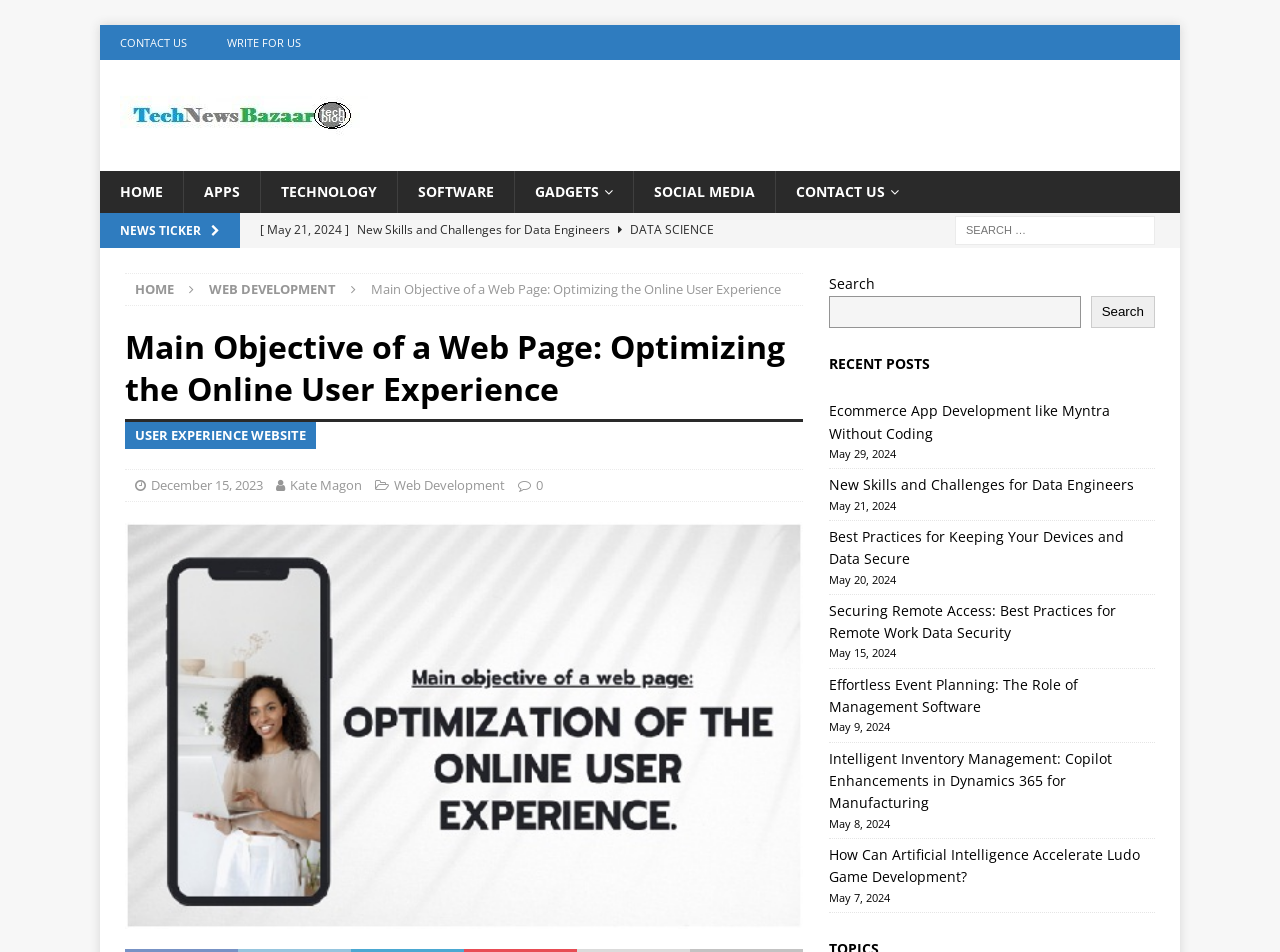Determine the bounding box coordinates for the element that should be clicked to follow this instruction: "Click on CONTACT US". The coordinates should be given as four float numbers between 0 and 1, in the format [left, top, right, bottom].

[0.078, 0.026, 0.162, 0.063]